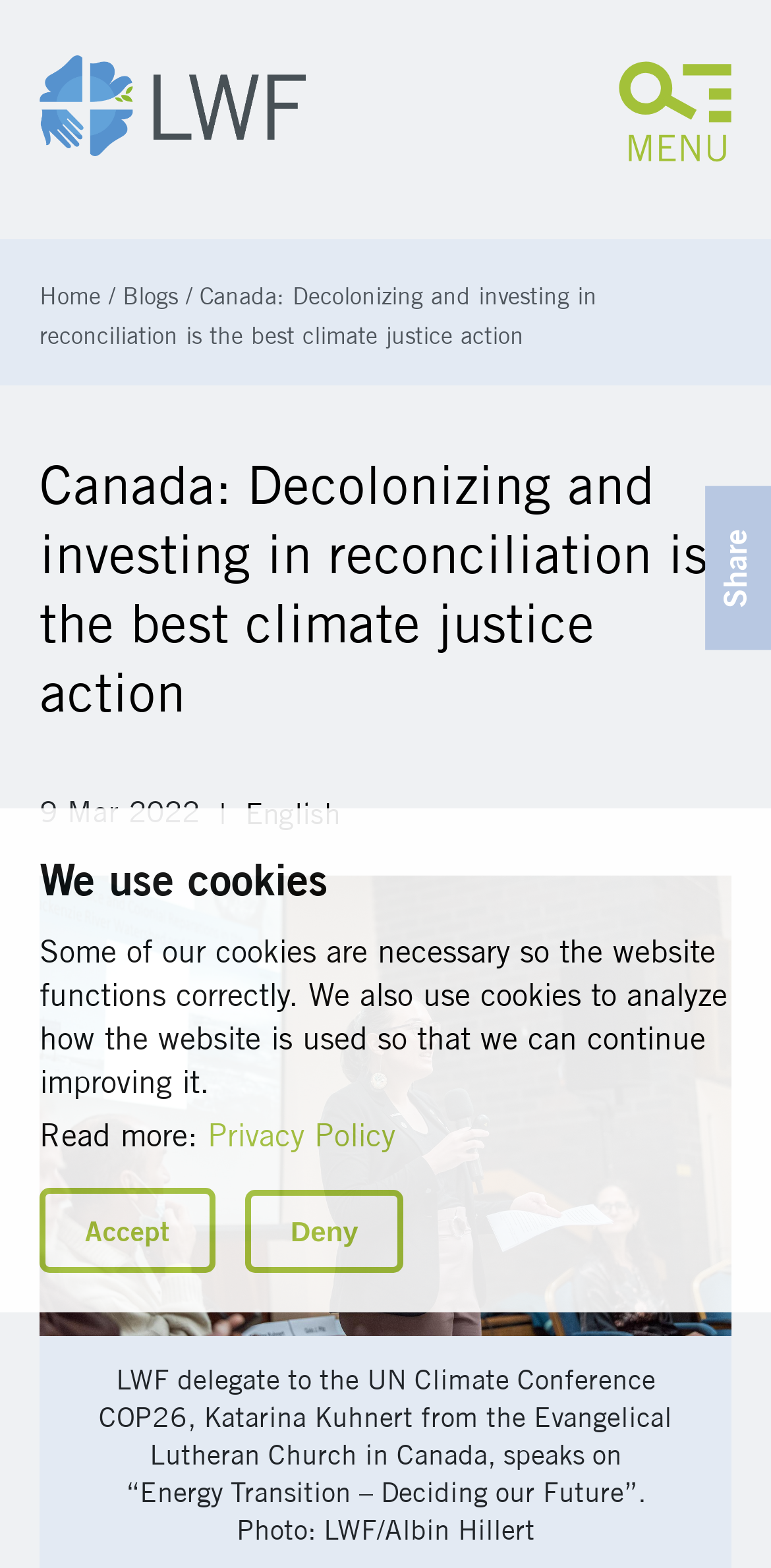Calculate the bounding box coordinates for the UI element based on the following description: "alt="LWF logo" title="LWF logo"". Ensure the coordinates are four float numbers between 0 and 1, i.e., [left, top, right, bottom].

[0.051, 0.078, 0.397, 0.104]